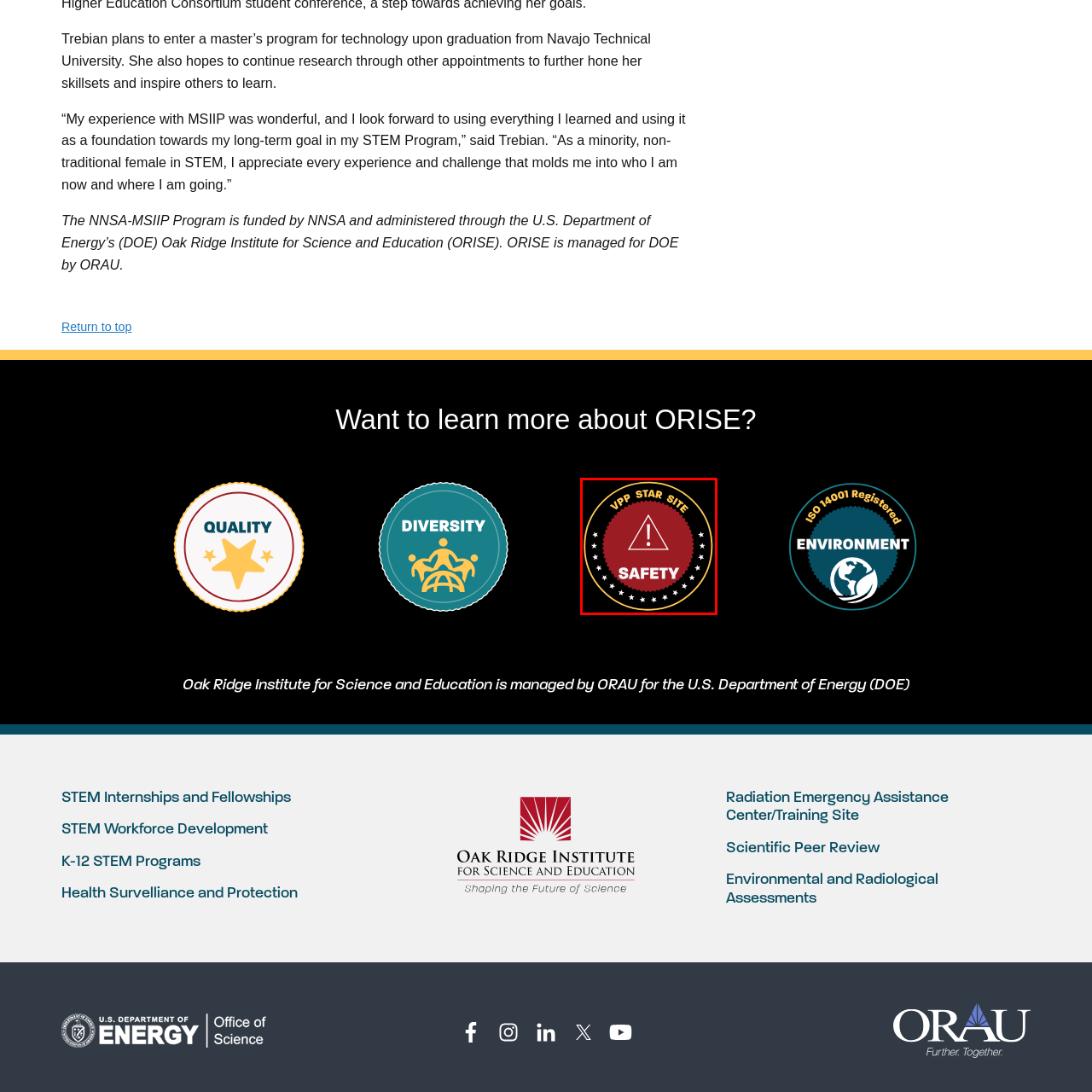Generate a detailed caption for the picture that is marked by the red rectangle.

The image features a circular emblem indicating a "SAFETY" designation, marked with a prominent exclamation point symbol. It is designed to signify that the site is recognized as a "VPP STAR SITE," a designation referring to the Voluntary Protection Programs (VPP) that promote effective workplace safety and health management systems. The emblem is bordered by a gold ring, highlighting its importance and excellence in safety. The background is red, enhancing visibility and urgency, while the outer edge is surrounded by a series of white stars, further emphasizing its prestigious status. This badge reflects a commitment to maintaining high safety standards within an organization.